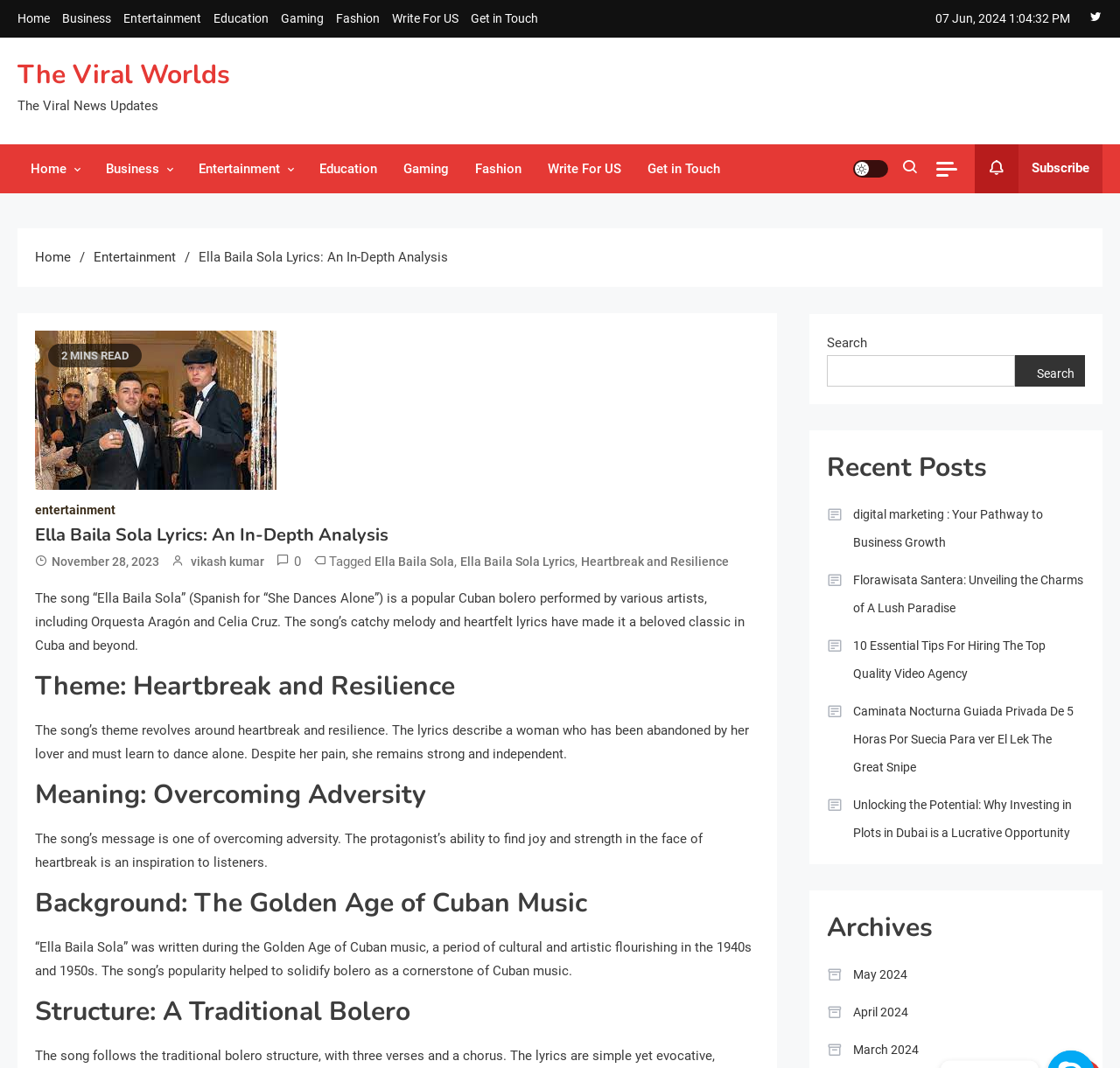Can you specify the bounding box coordinates for the region that should be clicked to fulfill this instruction: "Click on the 'Home' link".

[0.016, 0.011, 0.045, 0.024]